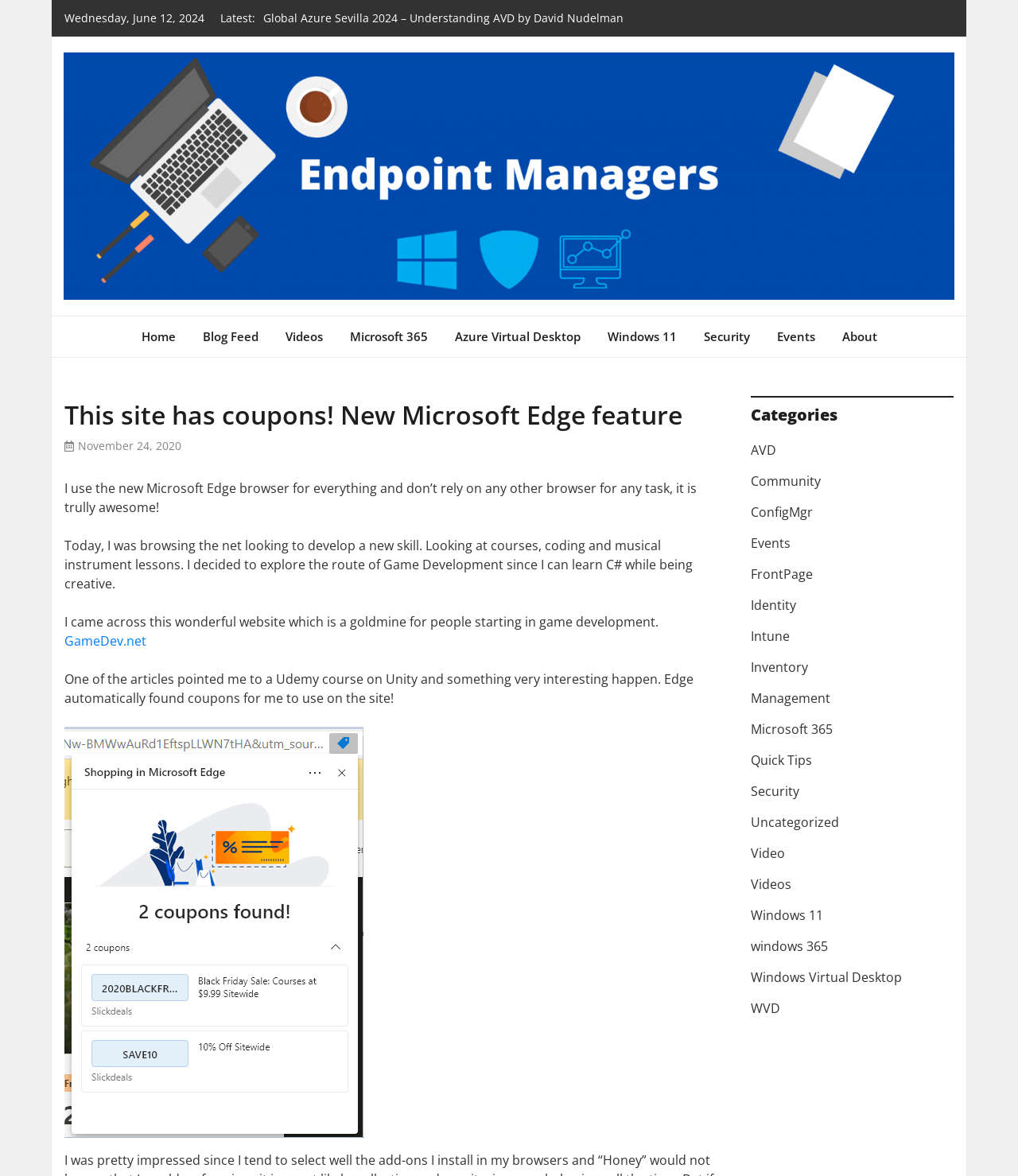Find the bounding box coordinates of the area to click in order to follow the instruction: "Learn more about 'Windows 11'".

[0.585, 0.269, 0.676, 0.303]